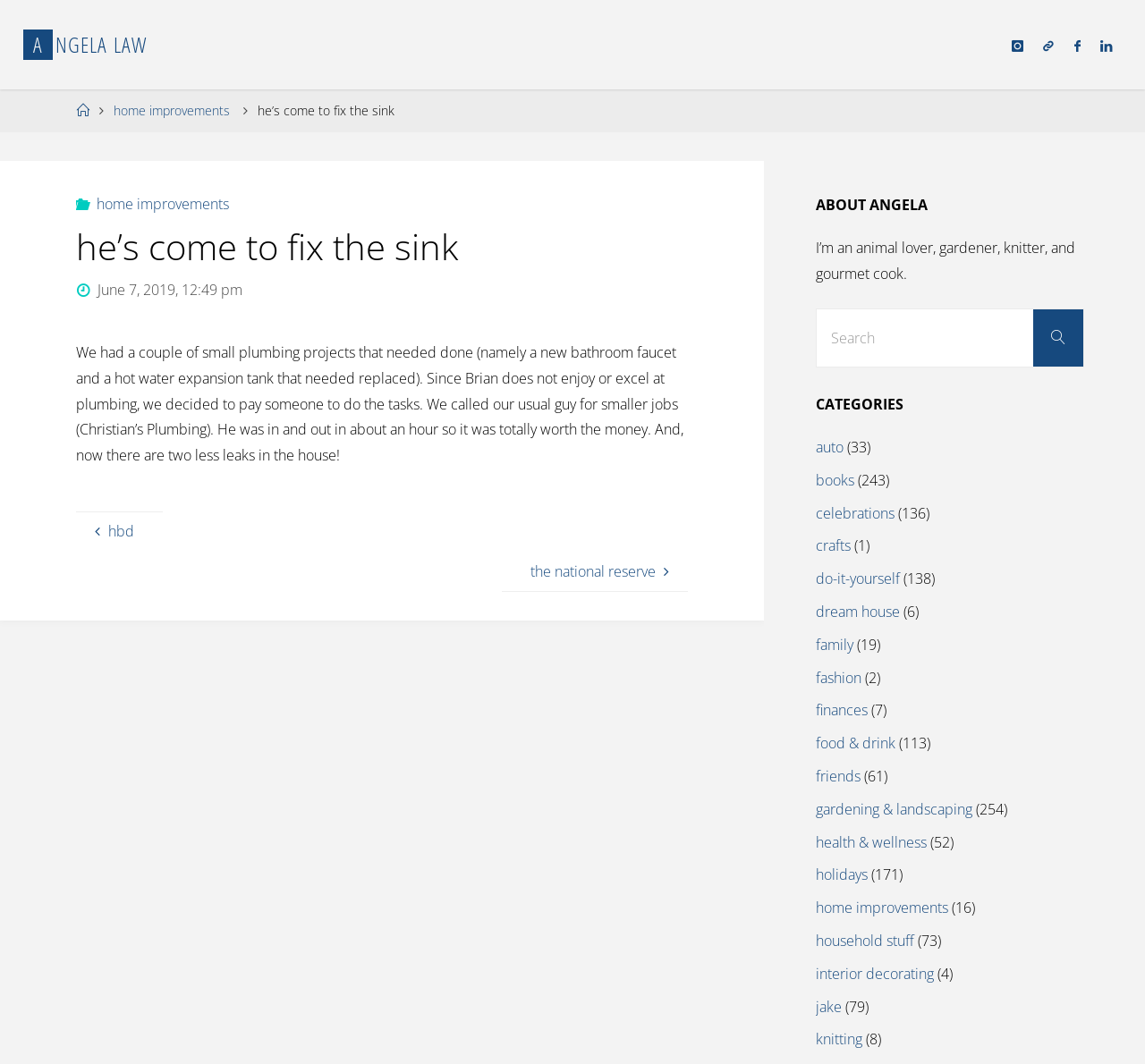Generate the text of the webpage's primary heading.

he’s come to fix the sink